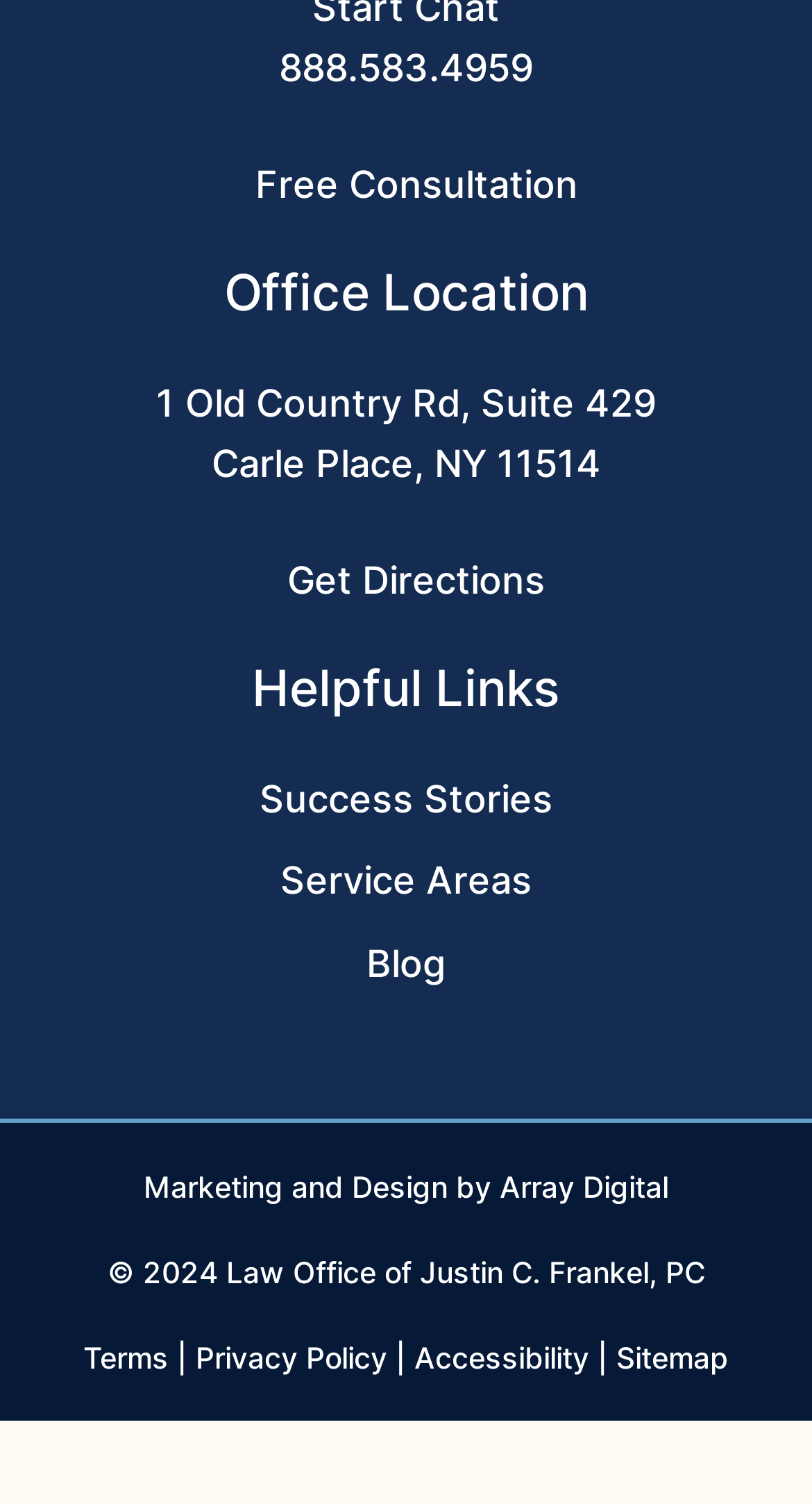What is the phone number on the webpage?
Answer briefly with a single word or phrase based on the image.

888.583.4959